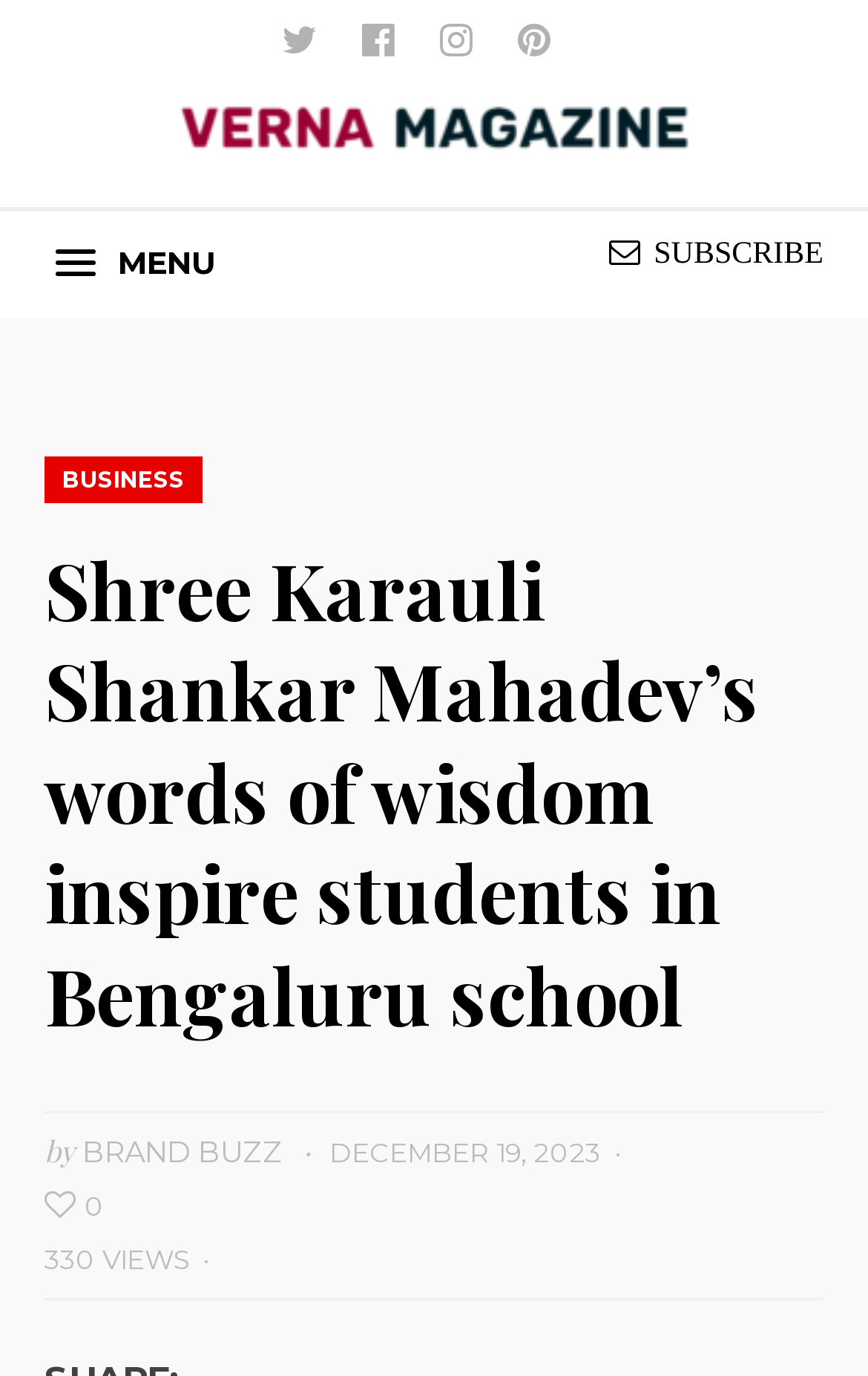Explain in detail what you observe on this webpage.

The webpage appears to be an article from Verna Magazine, with the title "Shree Karauli Shankar Mahadev's words of wisdom inspire students in Bengaluru school". At the top left, there are four social media links: Twitter, Facebook, Instagram, and Pinterest. Next to these links, there is a link to the Verna Magazine homepage, accompanied by a logo image.

On the top right, there is a "MENU" button, which has a popup menu. Below this button, there is a "SUBSCRIBE" link. 

The main content of the article is headed by a large title, followed by the text "by" and a link to "BRAND BUZZ". Below this, there is a timestamp indicating the article was published on December 19, 2023. The article has 330 views, as indicated by a counter at the bottom.

There are no images within the main content of the article, but there are several links to other sections of the magazine, including "BUSINESS".